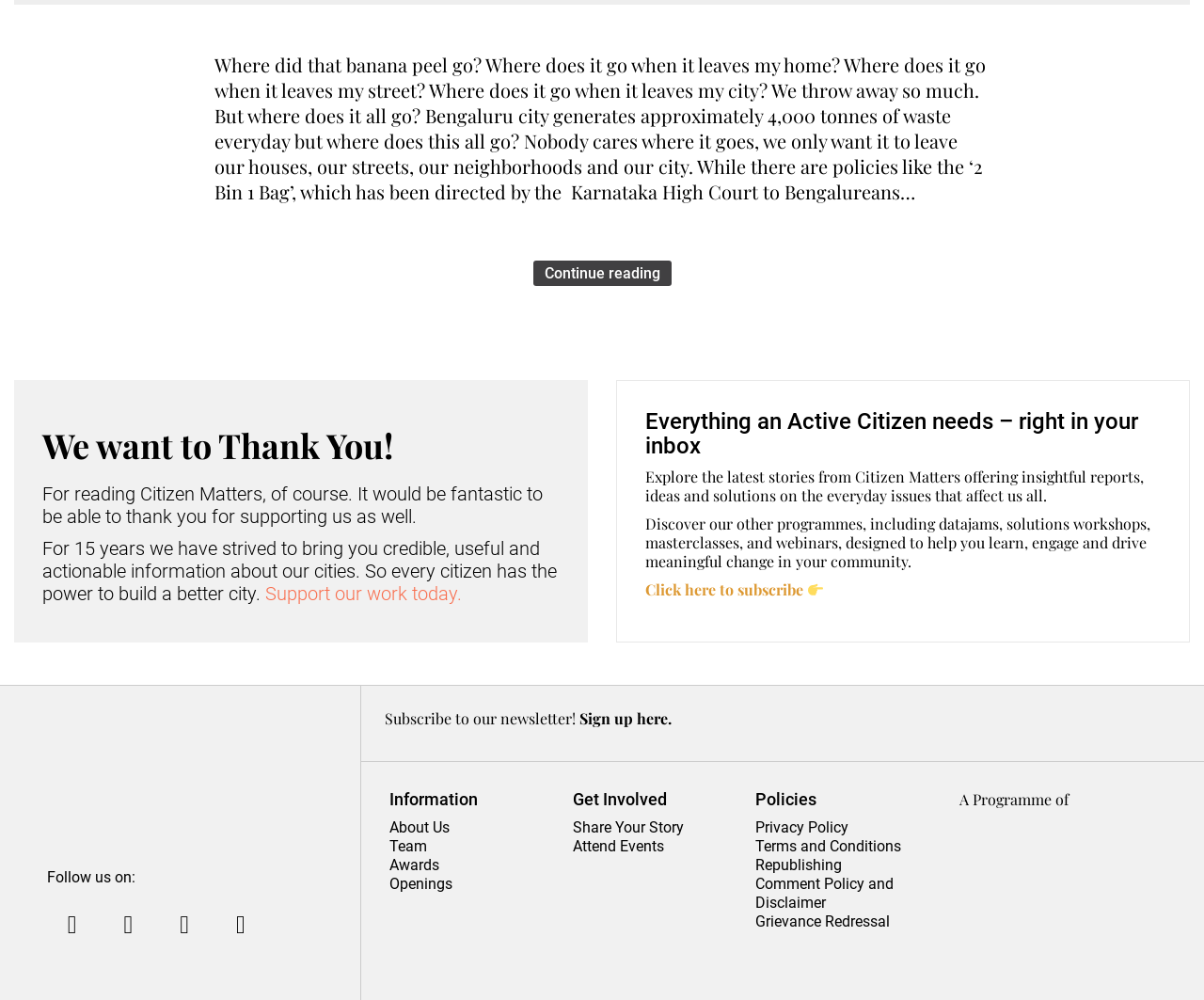Could you provide the bounding box coordinates for the portion of the screen to click to complete this instruction: "Support our work today"?

[0.22, 0.583, 0.384, 0.605]